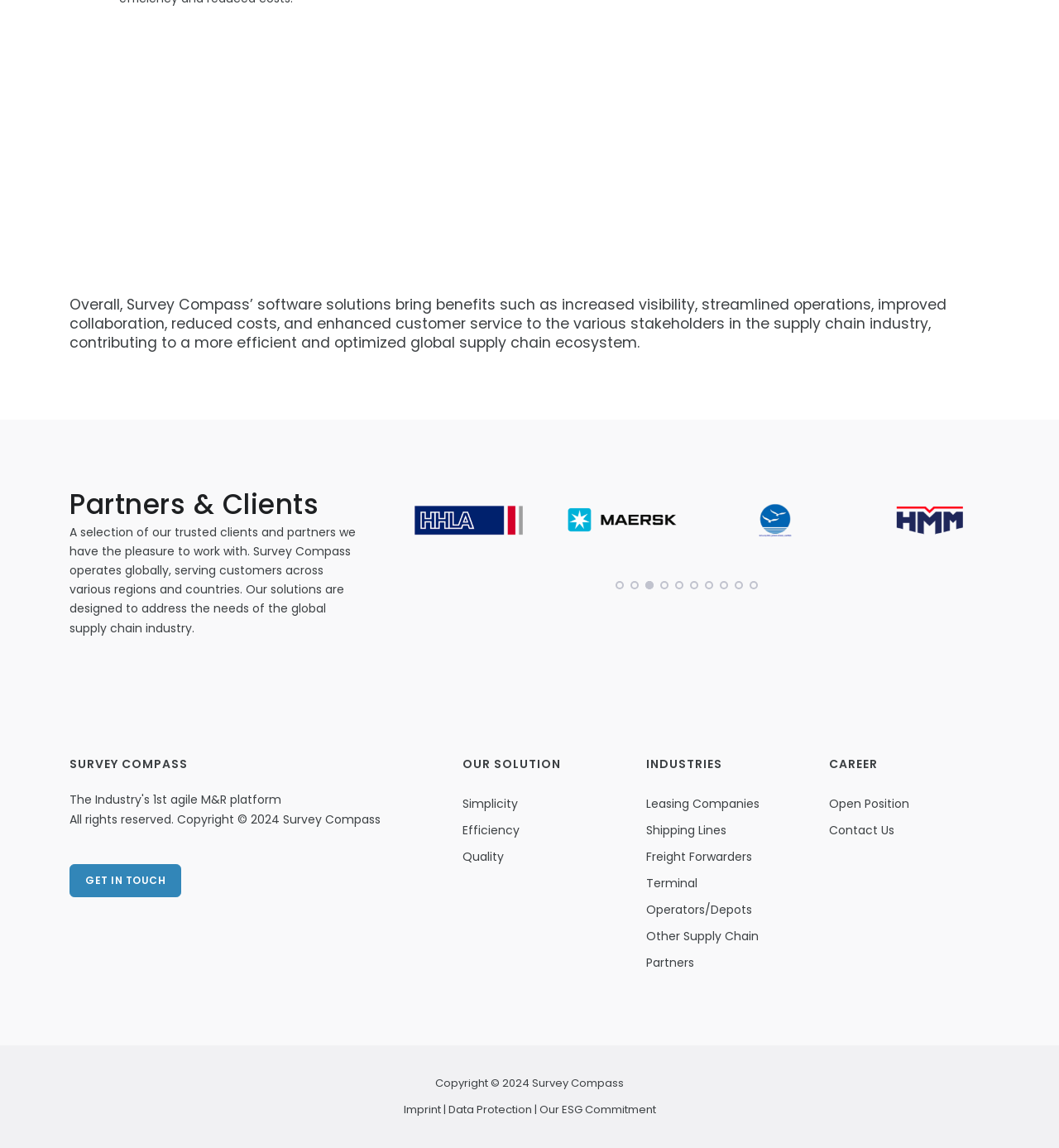What is the year of the copyright notice?
Answer the question with a single word or phrase by looking at the picture.

2024